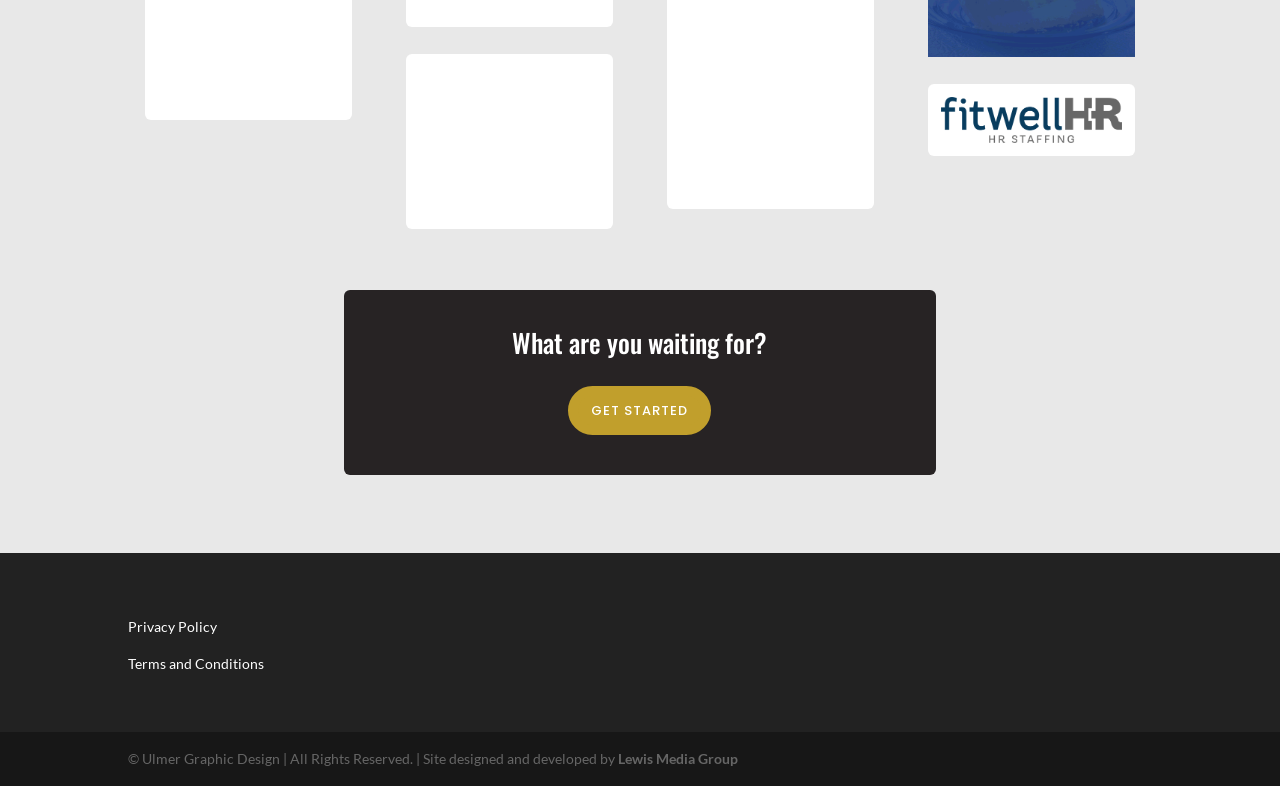Please specify the bounding box coordinates in the format (top-left x, top-left y, bottom-right x, bottom-right y), with all values as floating point numbers between 0 and 1. Identify the bounding box of the UI element described by: In the Media

None